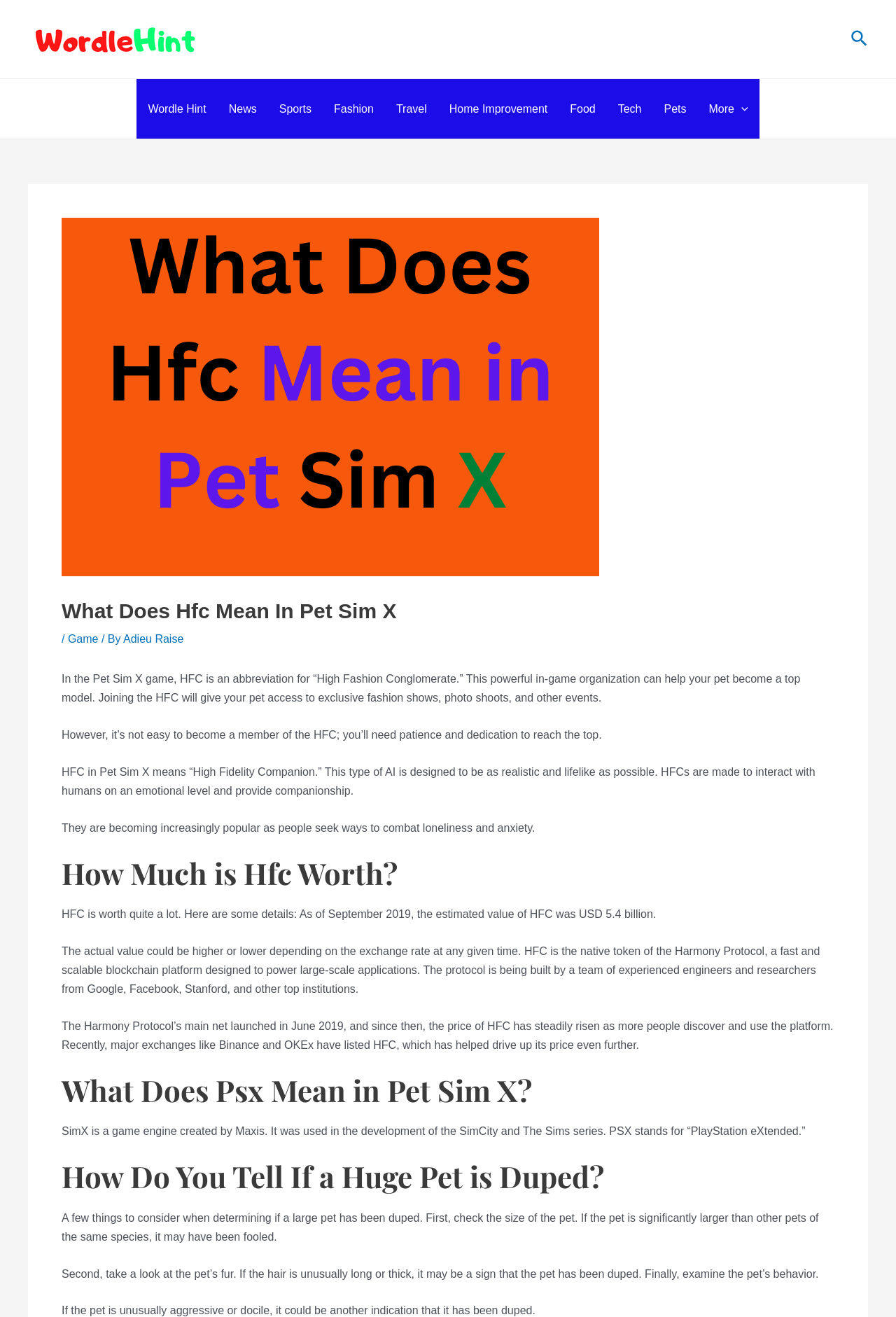Determine the bounding box coordinates of the clickable element to complete this instruction: "Visit the 'Pets' page". Provide the coordinates in the format of four float numbers between 0 and 1, [left, top, right, bottom].

[0.729, 0.06, 0.779, 0.105]